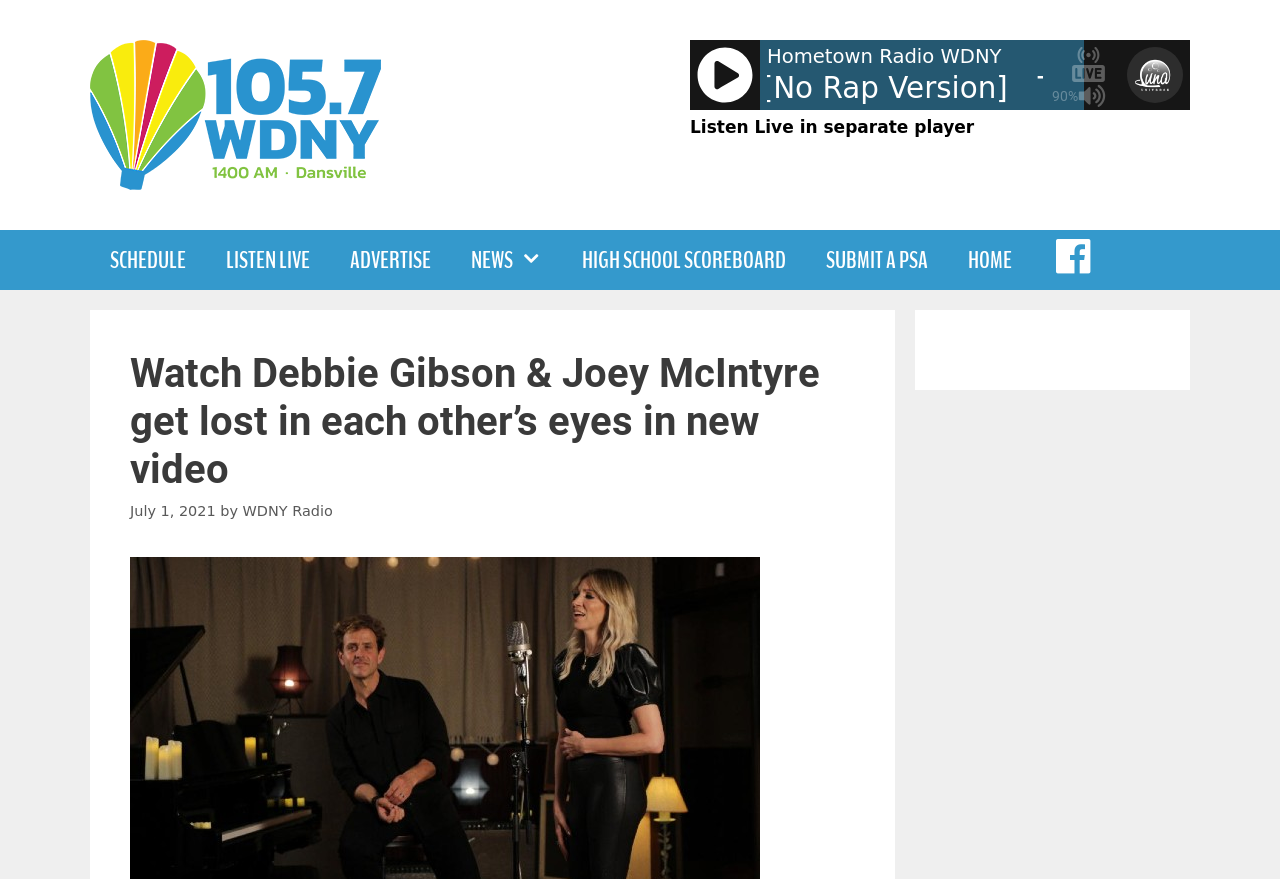What is the date of the article?
Refer to the image and provide a one-word or short phrase answer.

July 1, 2021